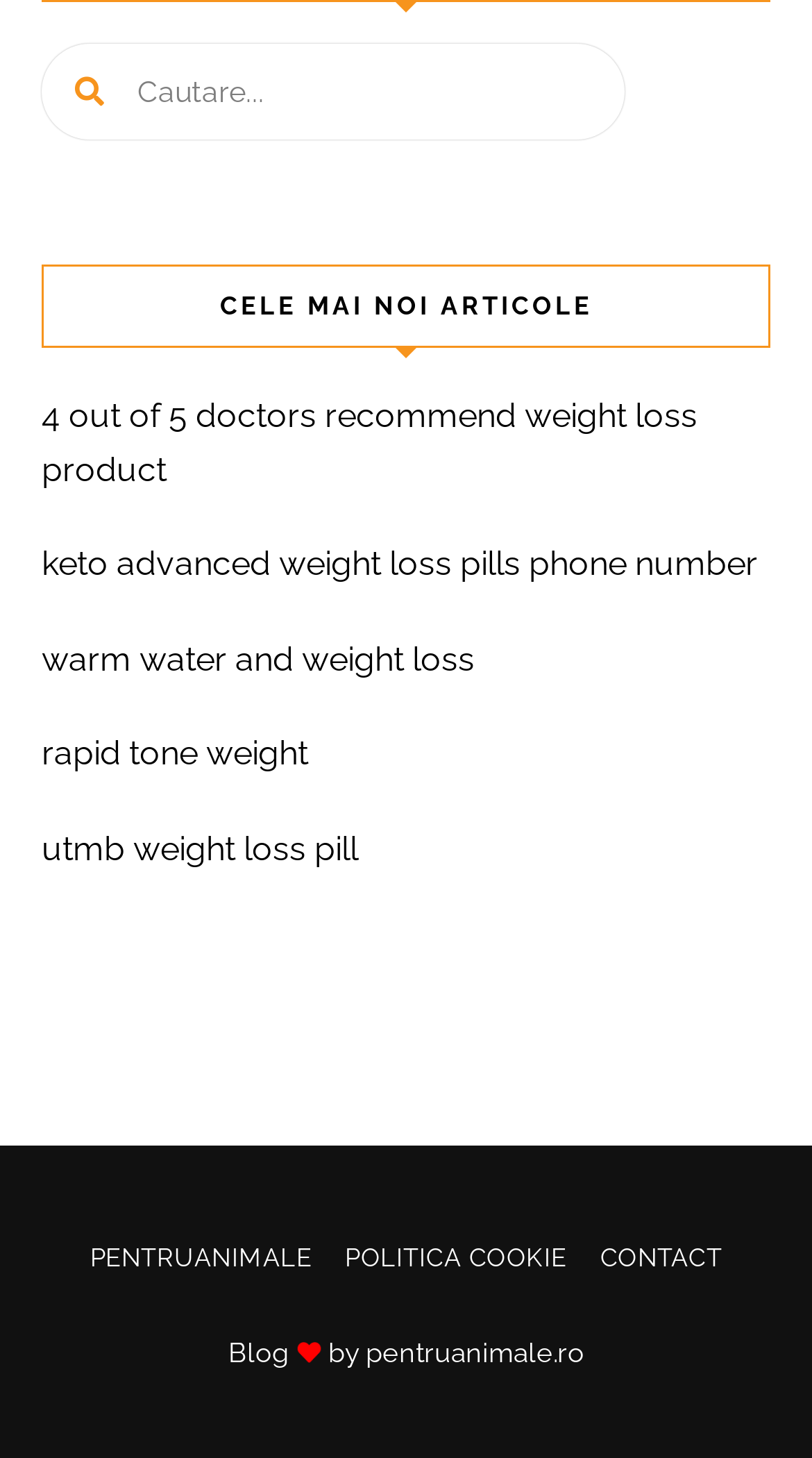Based on the image, please respond to the question with as much detail as possible:
What is the search box placeholder text?

The search box is located at the top of the webpage, and its placeholder text is 'Cautare...', which is Romanian for 'Search...'.